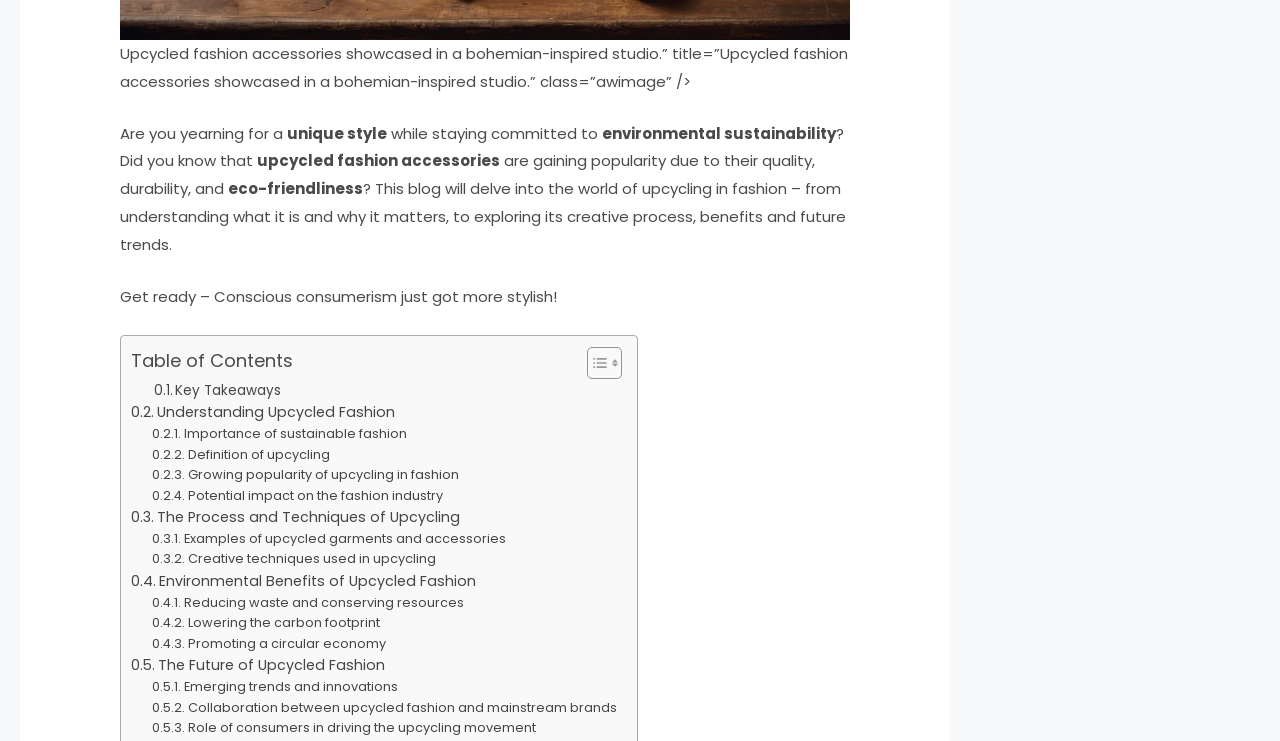Provide the bounding box coordinates, formatted as (top-left x, top-left y, bottom-right x, bottom-right y), with all values being floating point numbers between 0 and 1. Identify the bounding box of the UI element that matches the description: Key Takeaways

[0.12, 0.512, 0.22, 0.541]